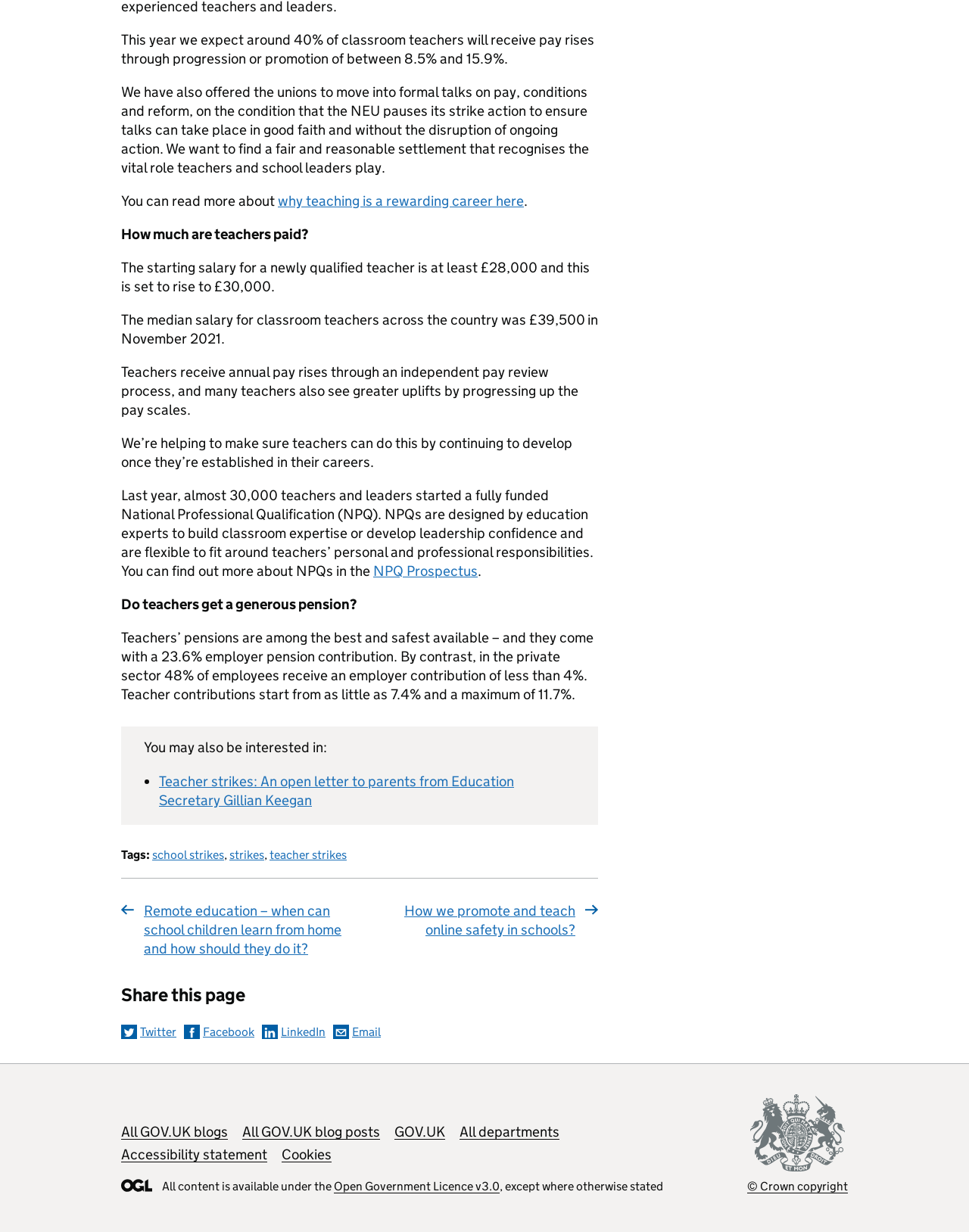What is the median salary for classroom teachers across the country?
Please provide a single word or phrase as the answer based on the screenshot.

£39,500